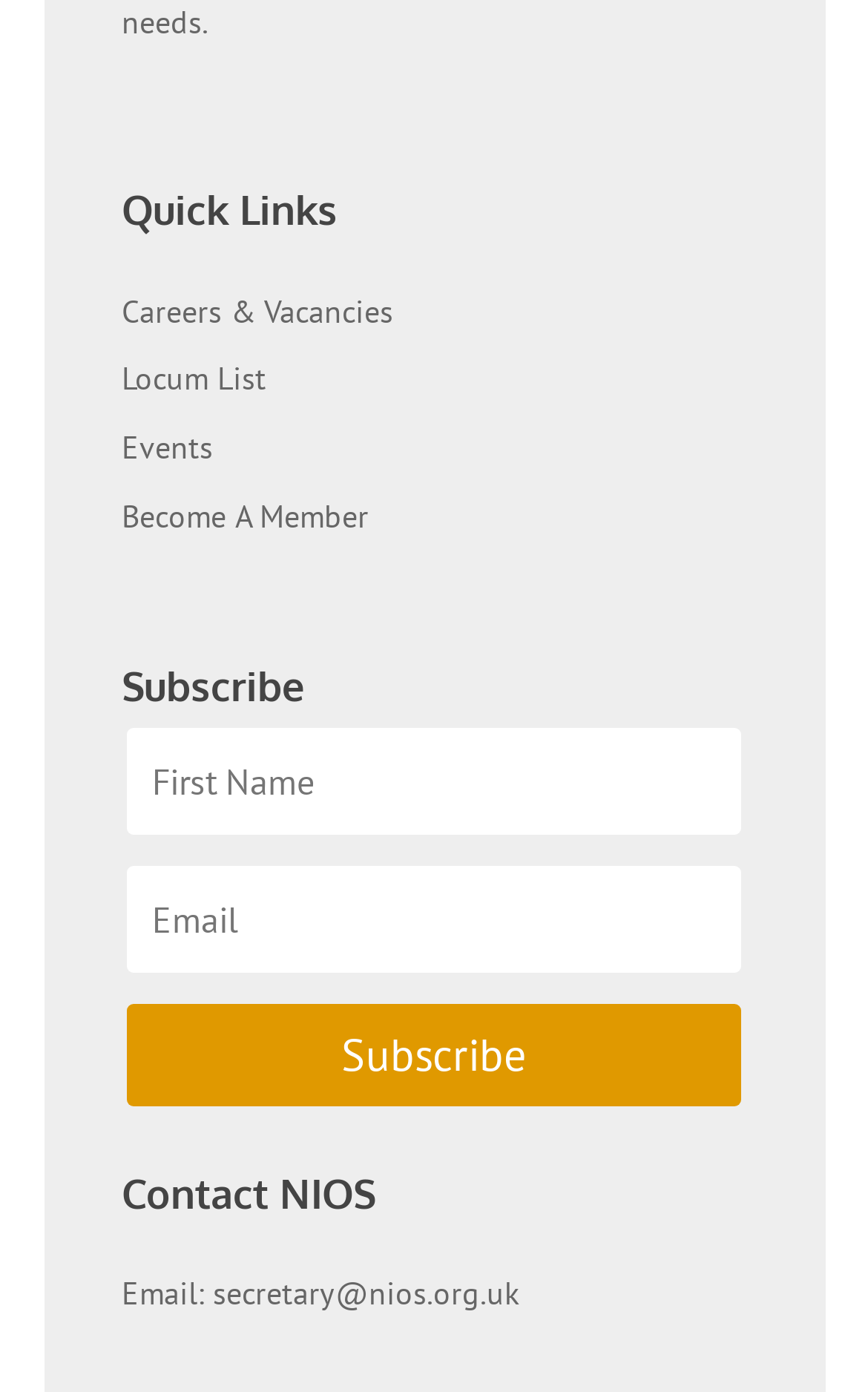Given the element description Subscribe, specify the bounding box coordinates of the corresponding UI element in the format (top-left x, top-left y, bottom-right x, bottom-right y). All values must be between 0 and 1.

[0.147, 0.721, 0.853, 0.795]